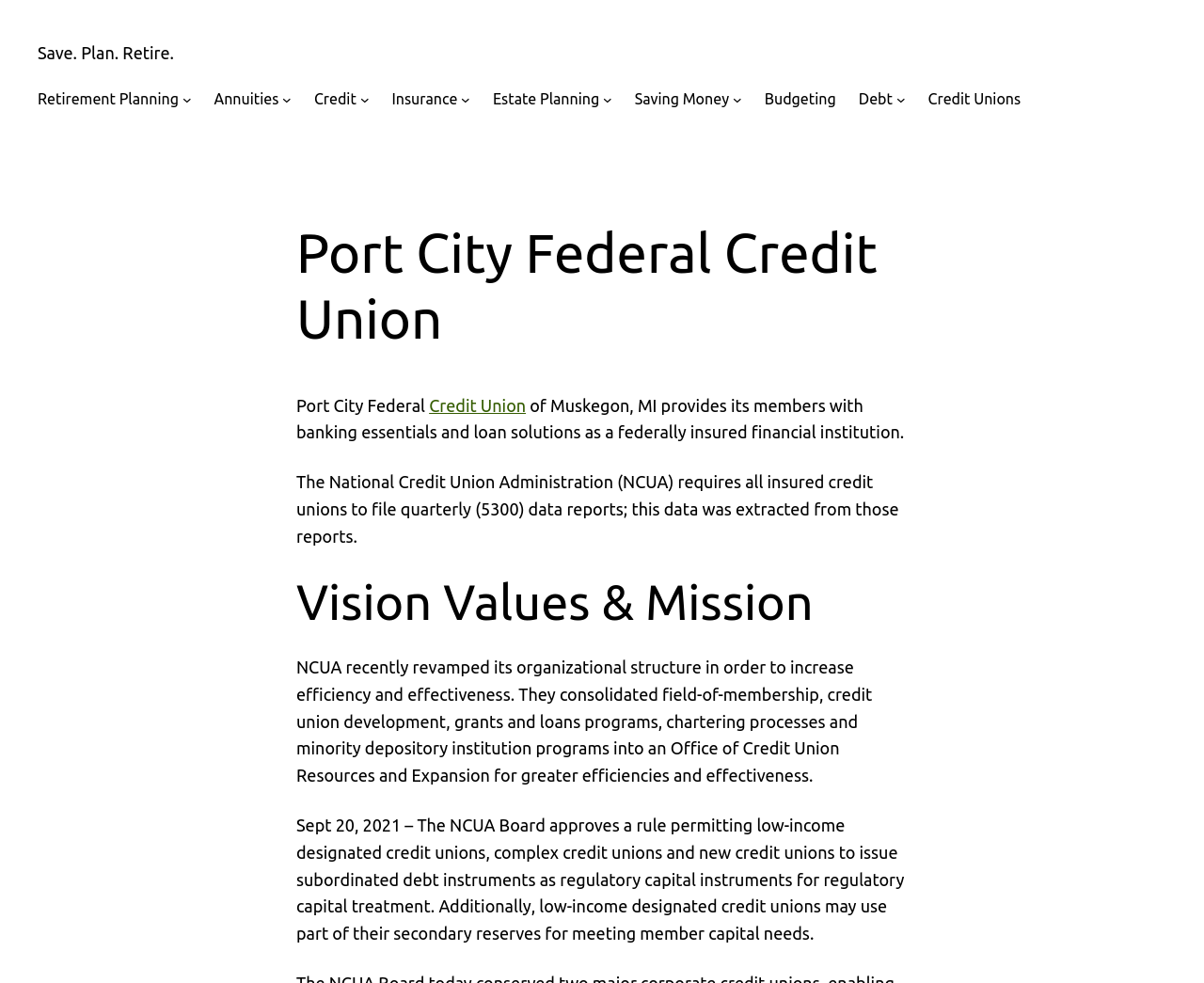Pinpoint the bounding box coordinates of the clickable element needed to complete the instruction: "View Credit Union". The coordinates should be provided as four float numbers between 0 and 1: [left, top, right, bottom].

[0.356, 0.403, 0.437, 0.422]